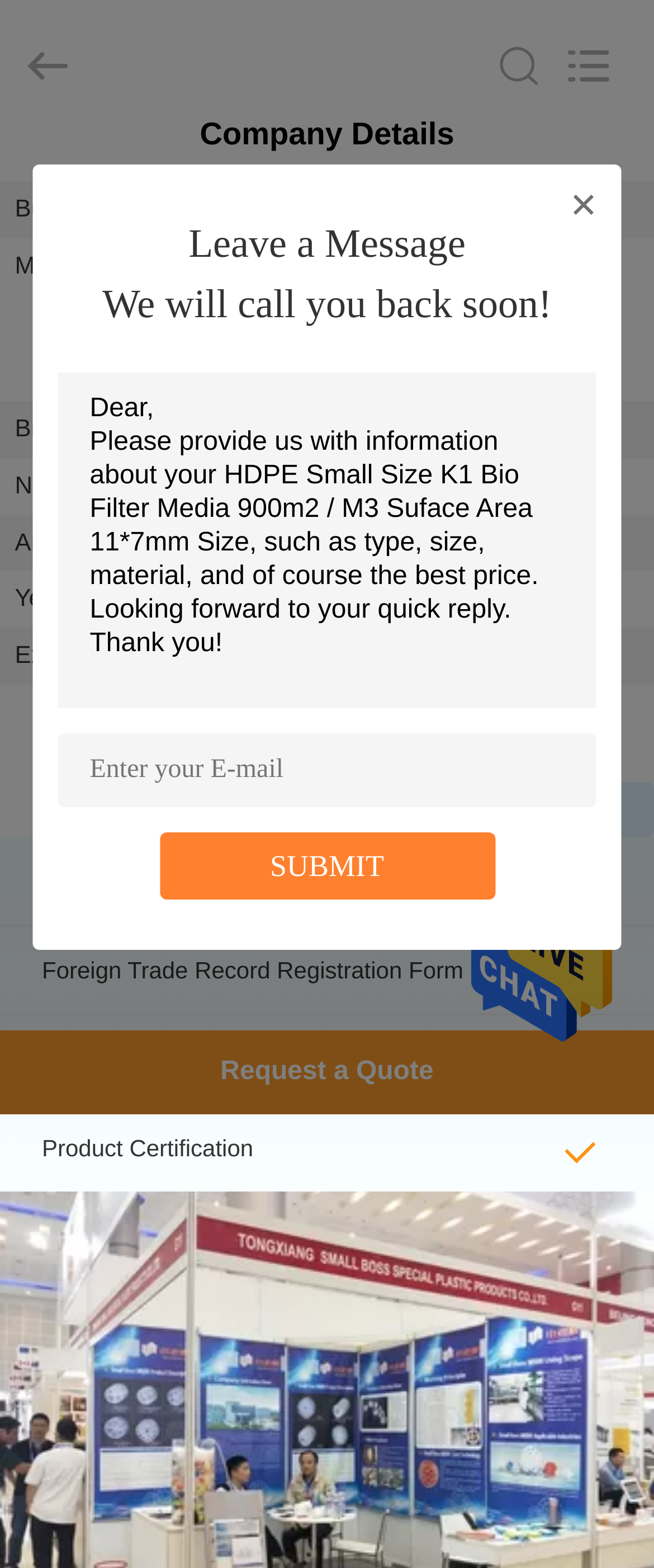How many employees does the company have?
Respond to the question with a well-detailed and thorough answer.

The number of employees can be found in the company details table, where it is specified as 'No. of Employees:' with a value of '300~400'.